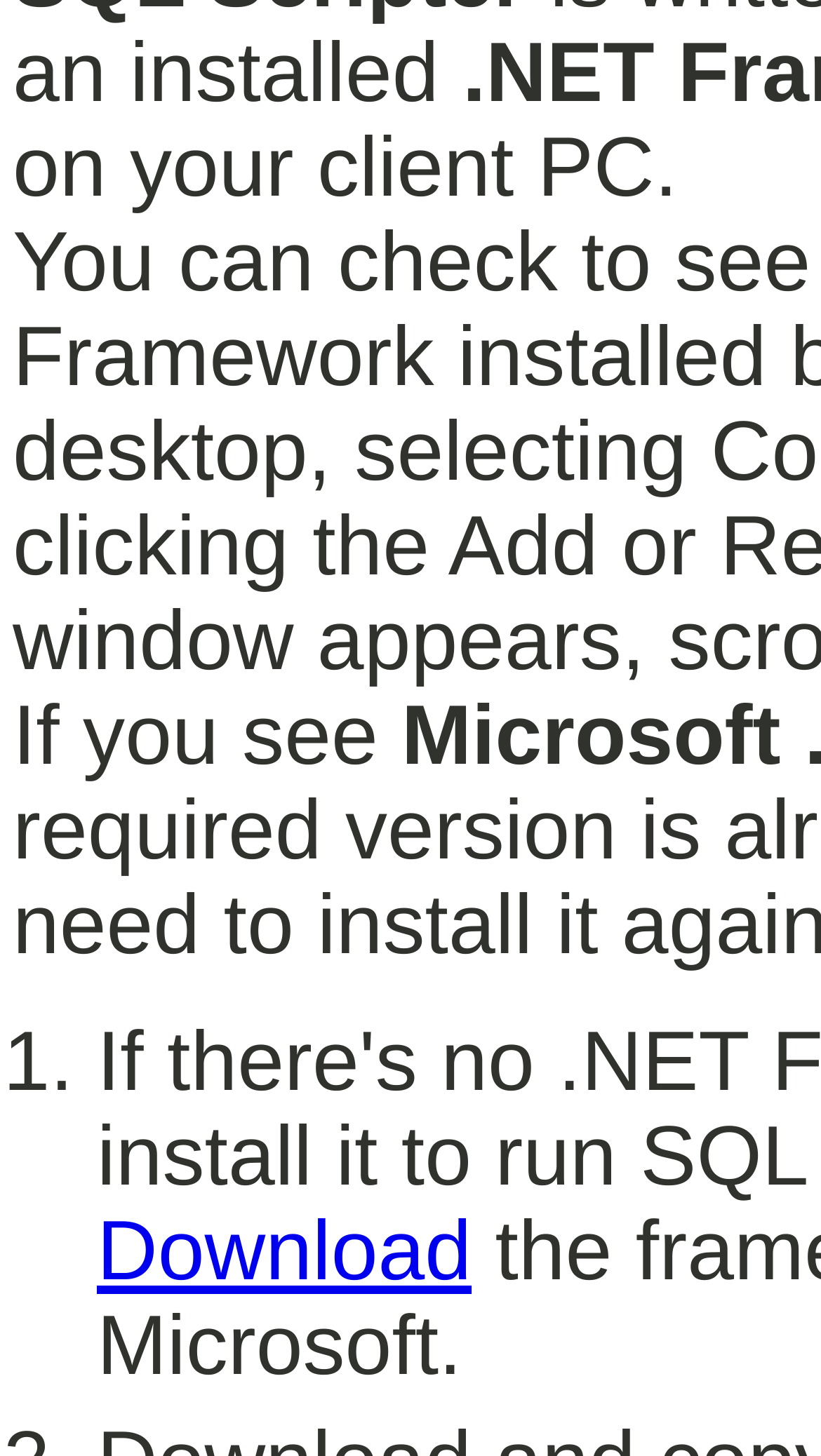Locate the bounding box coordinates for the element described below: "For webmasters". The coordinates must be four float values between 0 and 1, formatted as [left, top, right, bottom].

None